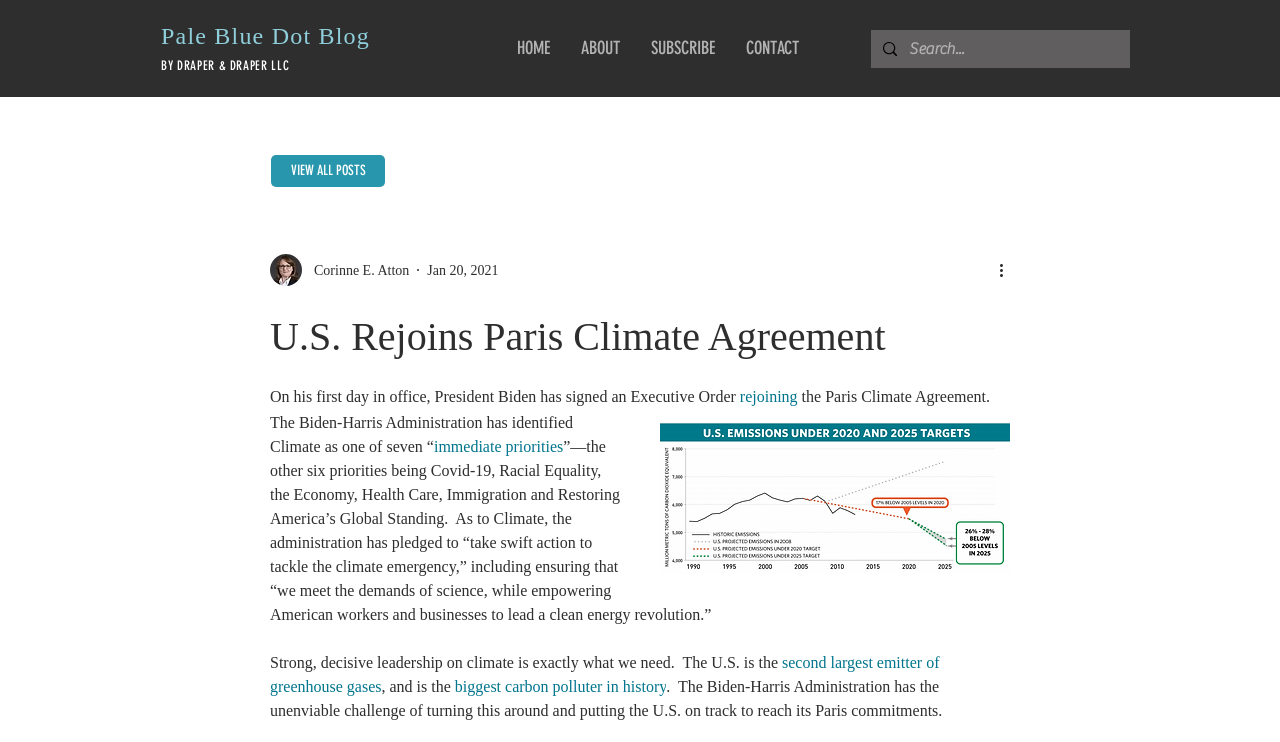Look at the image and answer the question in detail:
What is the name of the administration that has identified Climate as one of seven immediate priorities?

I found this information by reading the StaticText element that says 'The Biden-Harris Administration has identified Climate as one of seven “immediate priorities”—the'.